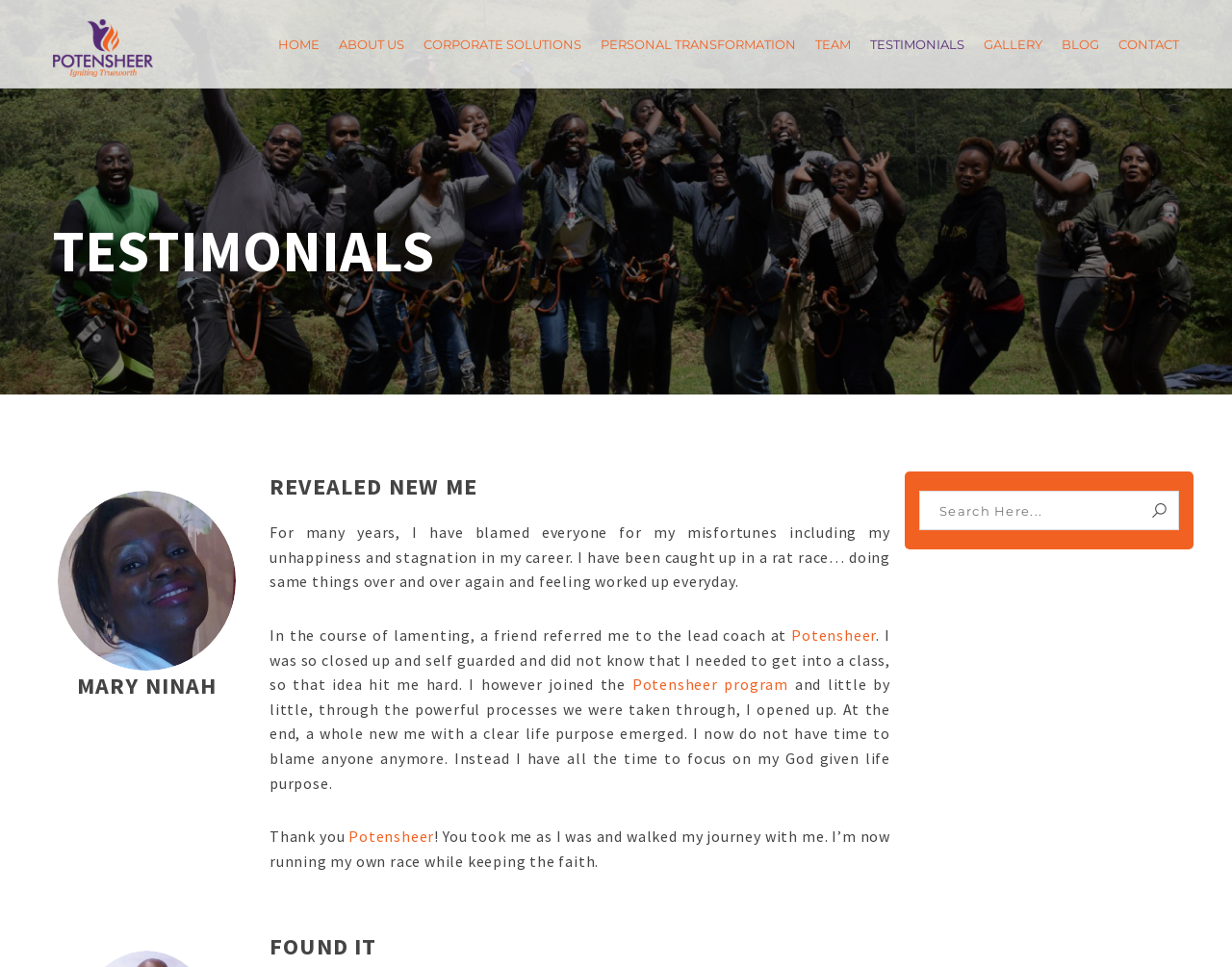Please provide a comprehensive response to the question based on the details in the image: What is the purpose of the search box?

I found a search box with a placeholder text 'Search Here...' and a search button, which suggests that it is used to search for content within the website.